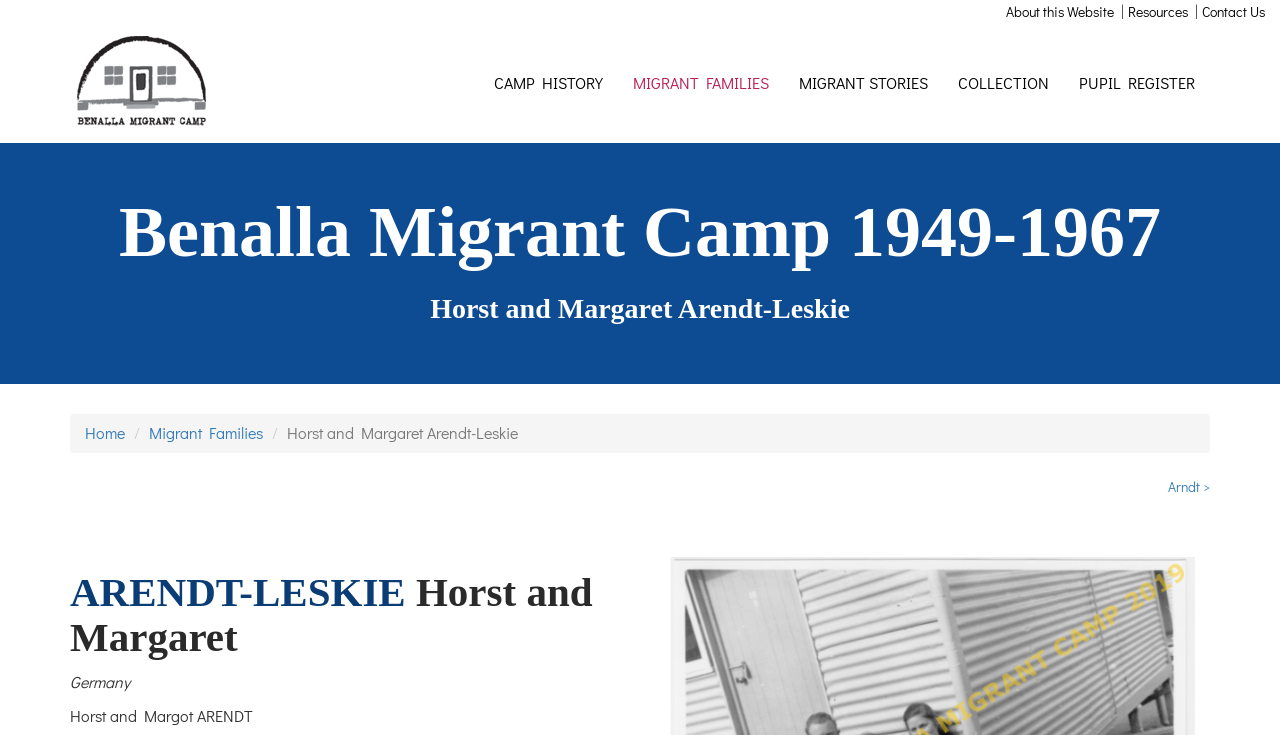Identify the bounding box for the described UI element. Provide the coordinates in (top-left x, top-left y, bottom-right x, bottom-right y) format with values ranging from 0 to 1: Resources

[0.881, 0.0, 0.928, 0.029]